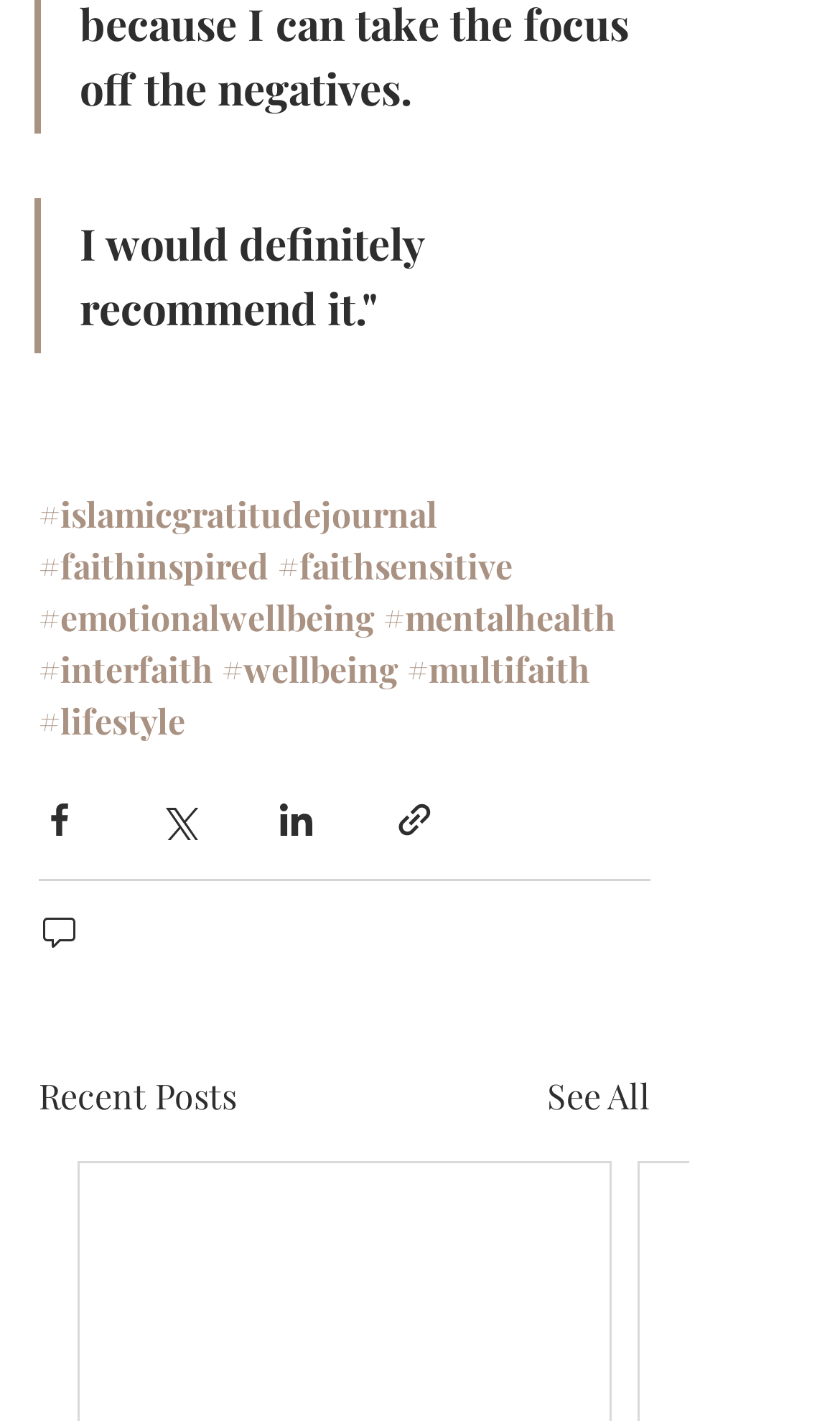Please provide a one-word or phrase answer to the question: 
What is the text of the heading element?

Recent Posts